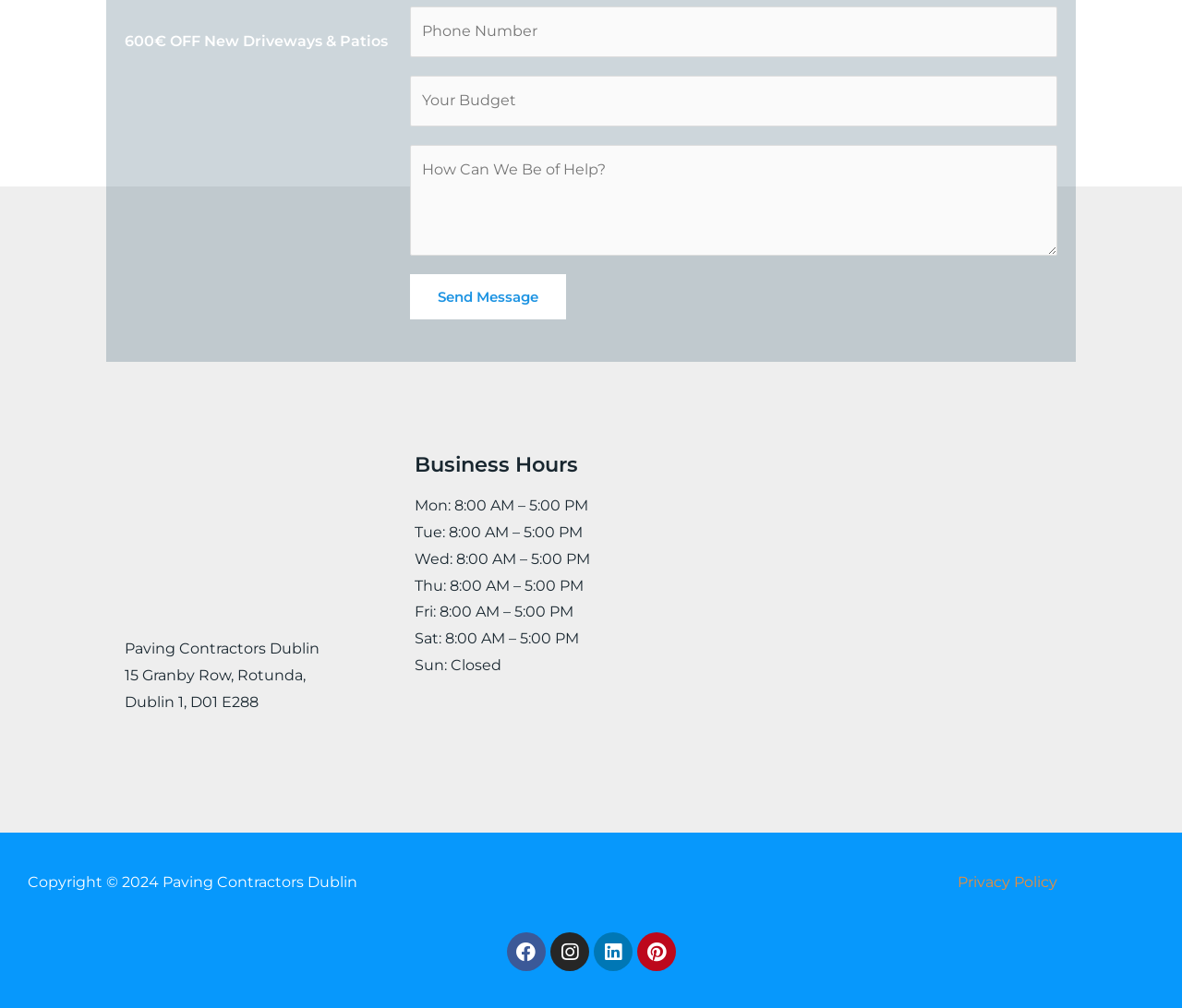What is the business hour on Monday?
Look at the image and provide a short answer using one word or a phrase.

8:00 AM – 5:00 PM